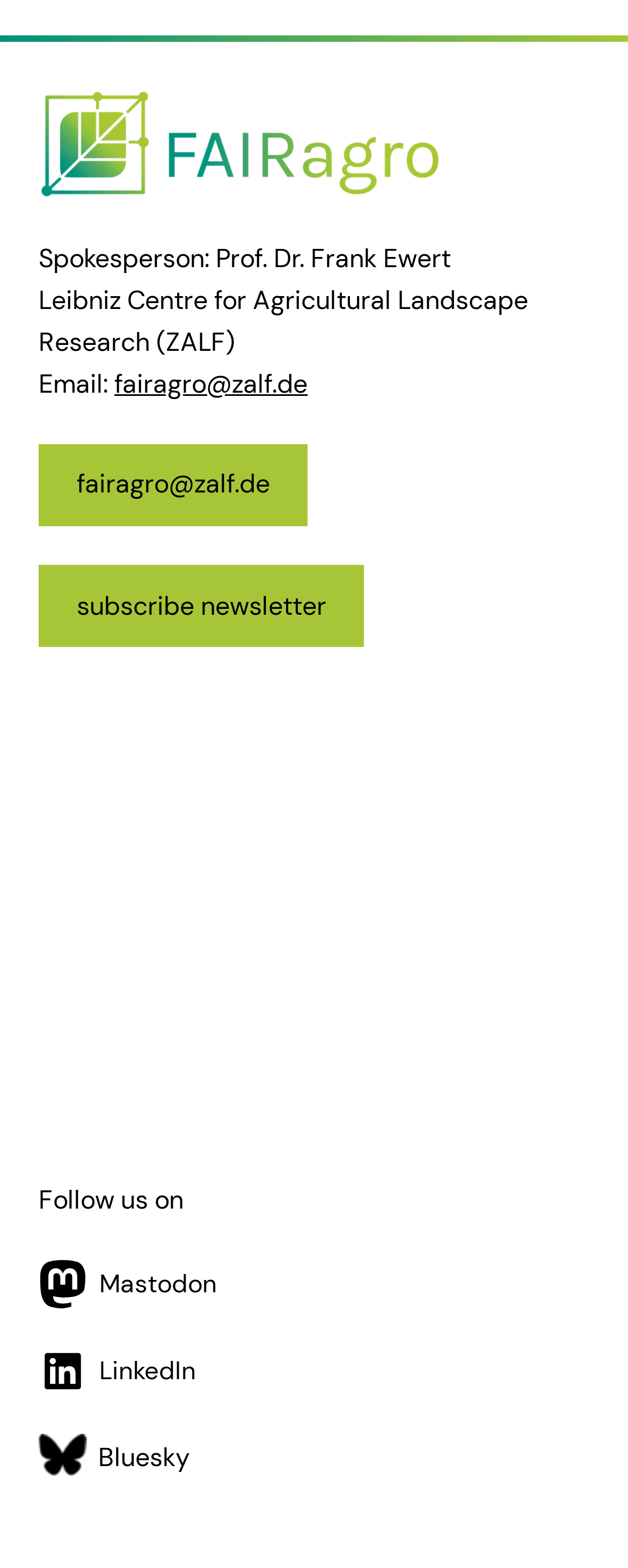With reference to the screenshot, provide a detailed response to the question below:
What is the name of the professor?

The professor's name is mentioned in the static text element 'Spokesperson: Prof. Dr. Frank Ewert' which is located at the top of the webpage.